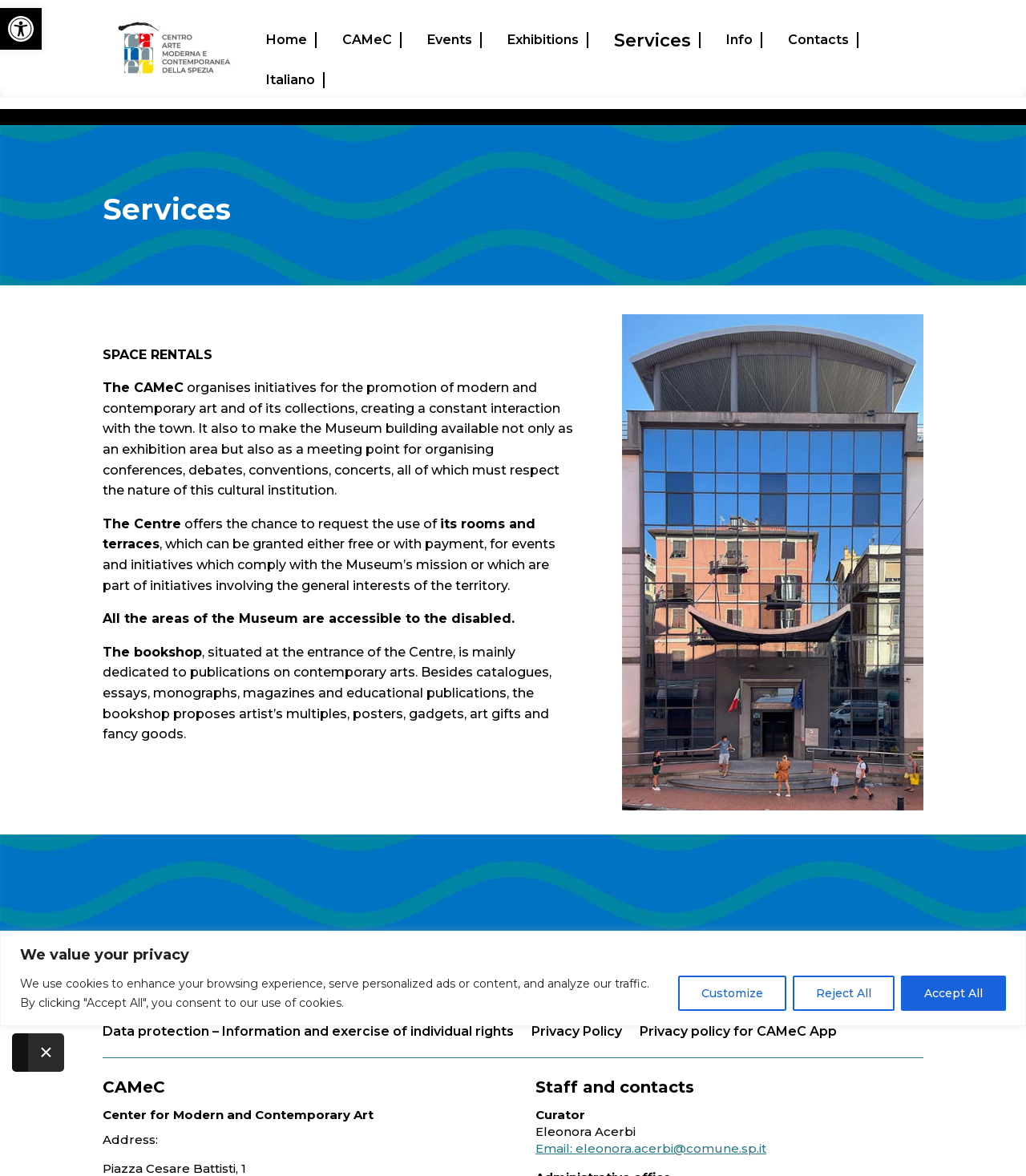Please identify the bounding box coordinates of the area I need to click to accomplish the following instruction: "Click the 'Home' link".

[0.251, 0.027, 0.308, 0.041]